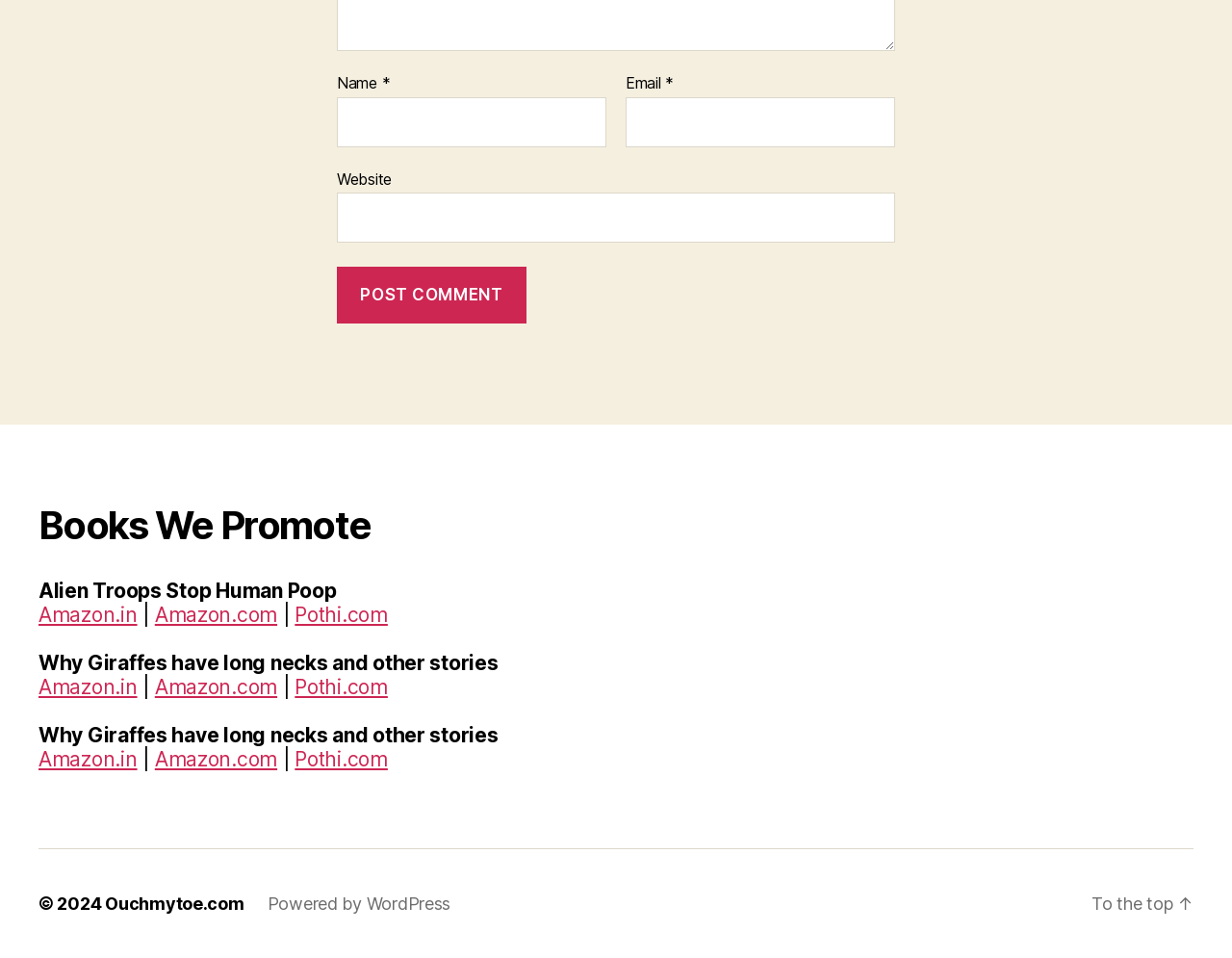How many links are provided for each book?
Respond with a short answer, either a single word or a phrase, based on the image.

3